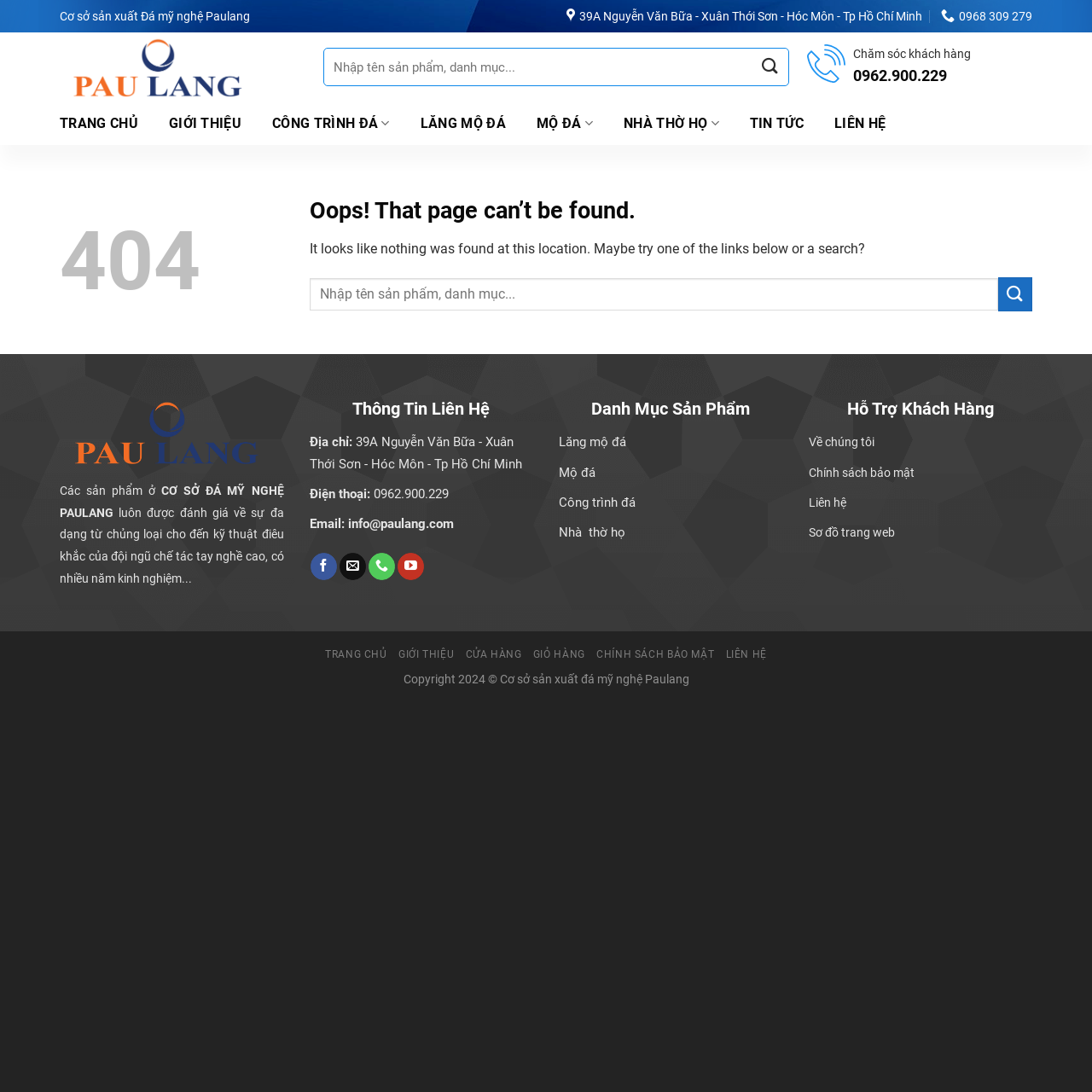Using the provided description 0968 309 279, find the bounding box coordinates for the UI element. Provide the coordinates in (top-left x, top-left y, bottom-right x, bottom-right y) format, ensuring all values are between 0 and 1.

[0.862, 0.002, 0.945, 0.027]